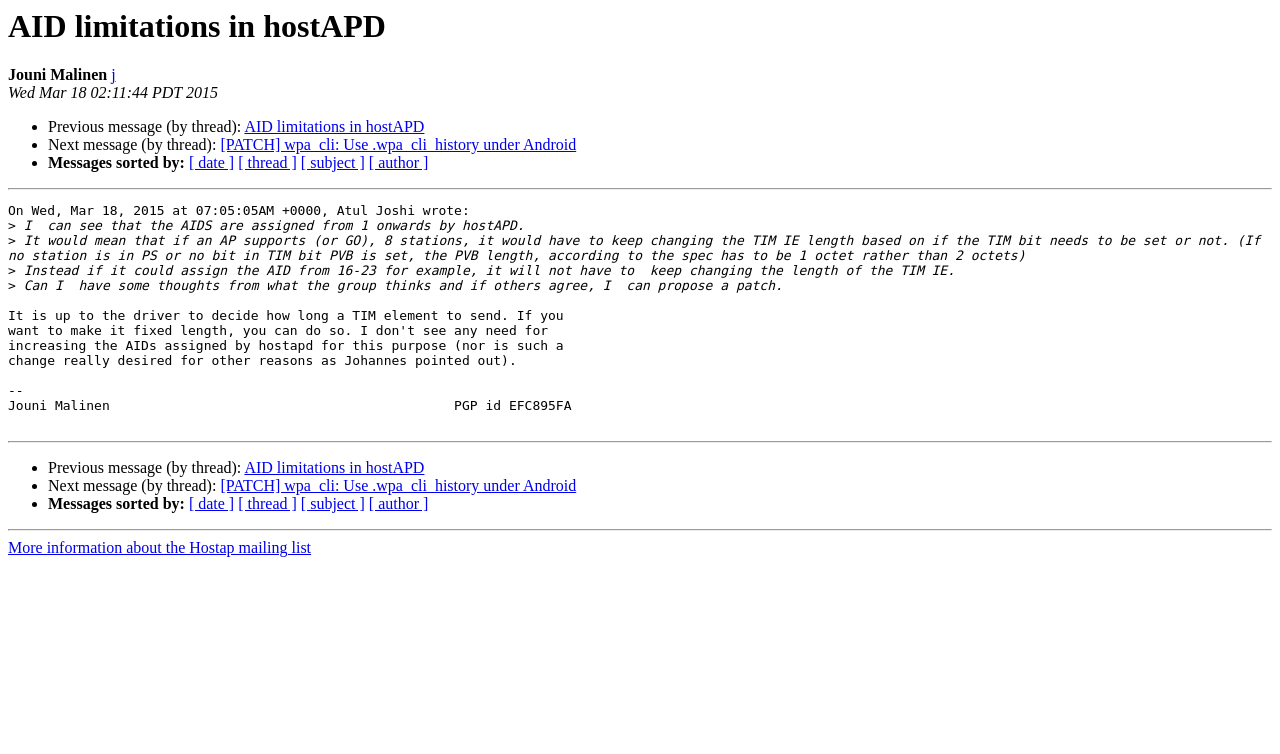Provide a one-word or short-phrase answer to the question:
How many links are there in the 'Messages sorted by:' section?

4